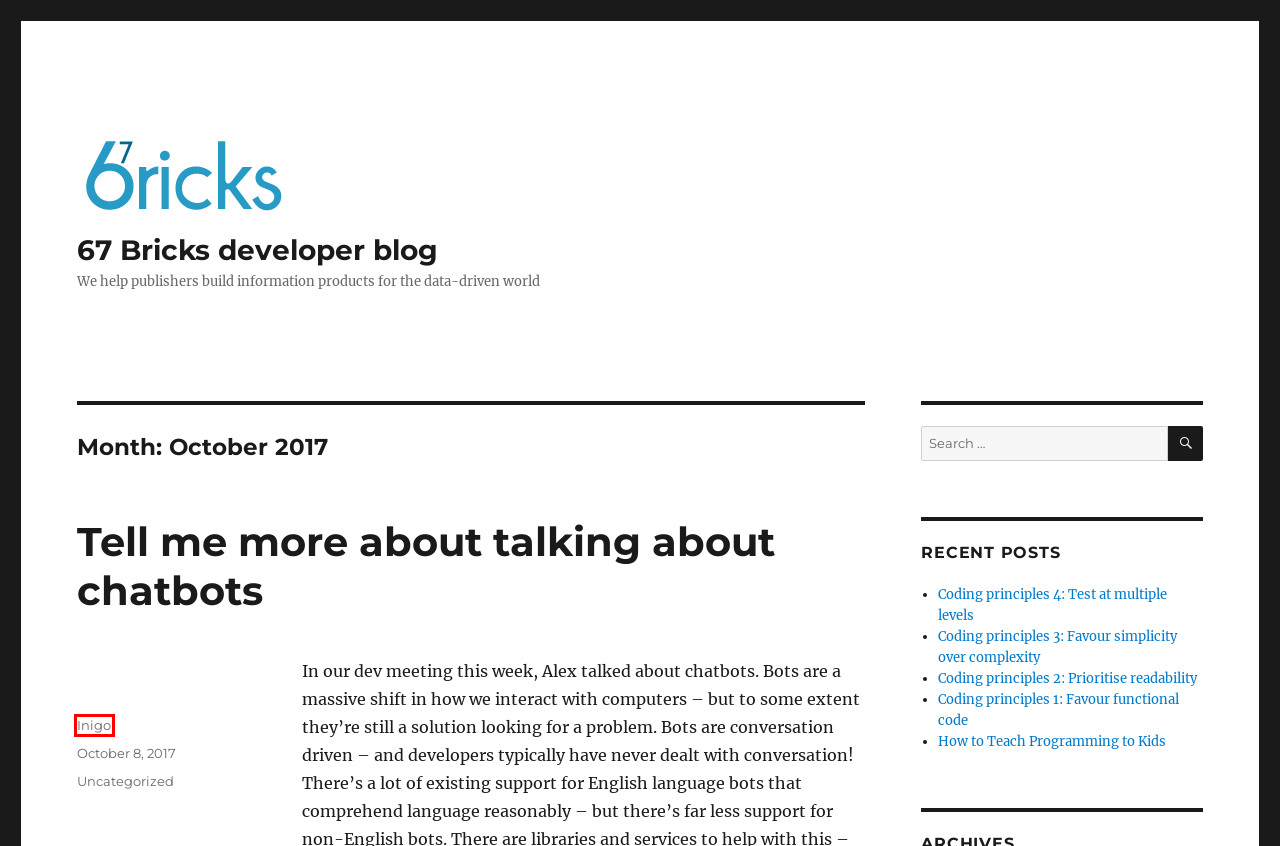You are provided a screenshot of a webpage featuring a red bounding box around a UI element. Choose the webpage description that most accurately represents the new webpage after clicking the element within the red bounding box. Here are the candidates:
A. Coding principles 4: Test at multiple levels – 67 Bricks developer blog
B. Tell me more about talking about chatbots – 67 Bricks developer blog
C. Uncategorized – 67 Bricks developer blog
D. Inigo – 67 Bricks developer blog
E. Coding principles 3: Favour simplicity over complexity – 67 Bricks developer blog
F. Coding principles 2: Prioritise readability – 67 Bricks developer blog
G. 67 Bricks developer blog – We help publishers build information products for the data-driven world
H. Coding principles 1: Favour functional code – 67 Bricks developer blog

D